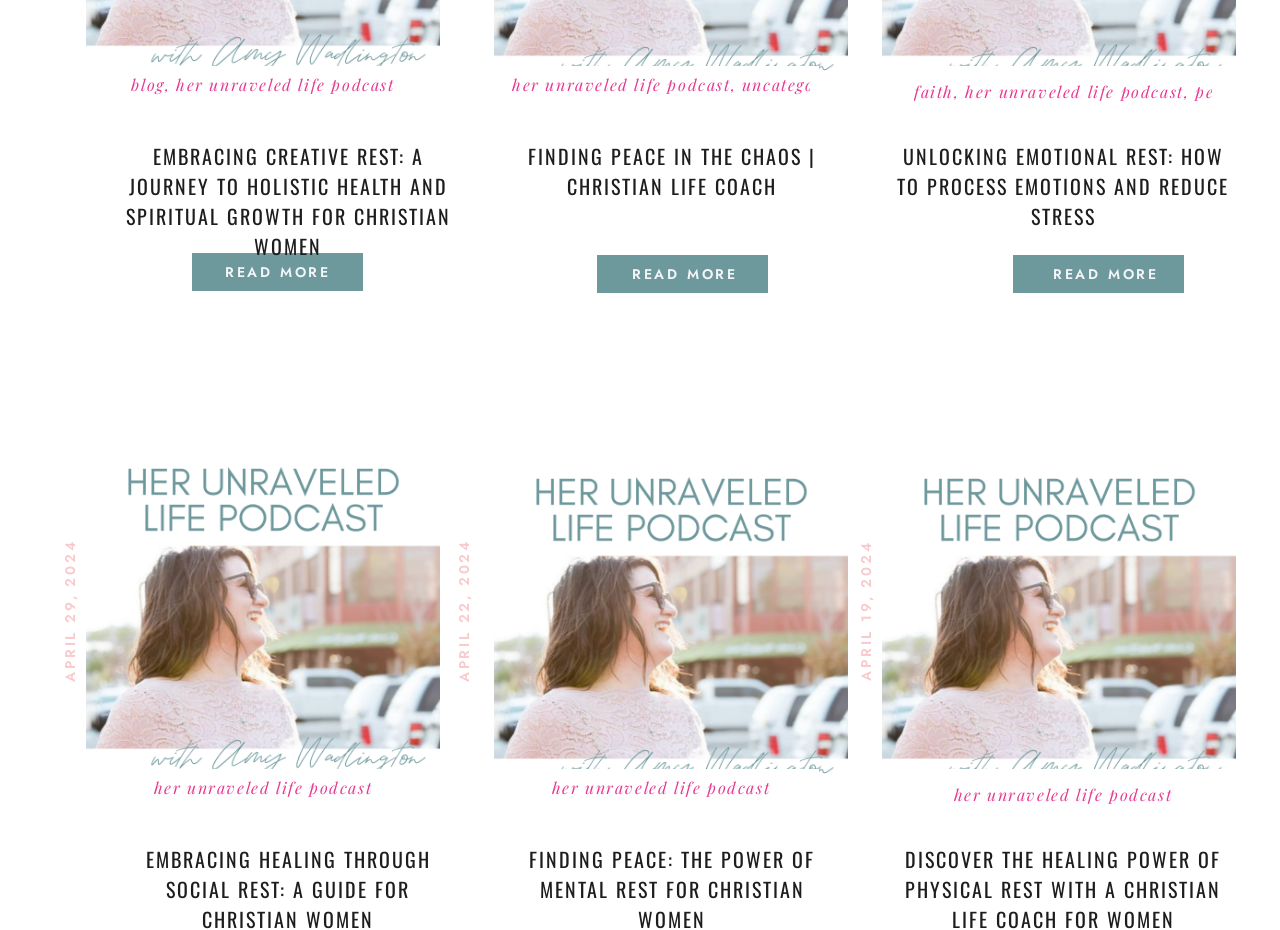Find the bounding box coordinates for the area you need to click to carry out the instruction: "Listen to her unraveled life podcast". The coordinates should be four float numbers between 0 and 1, indicated as [left, top, right, bottom].

[0.4, 0.08, 0.571, 0.102]